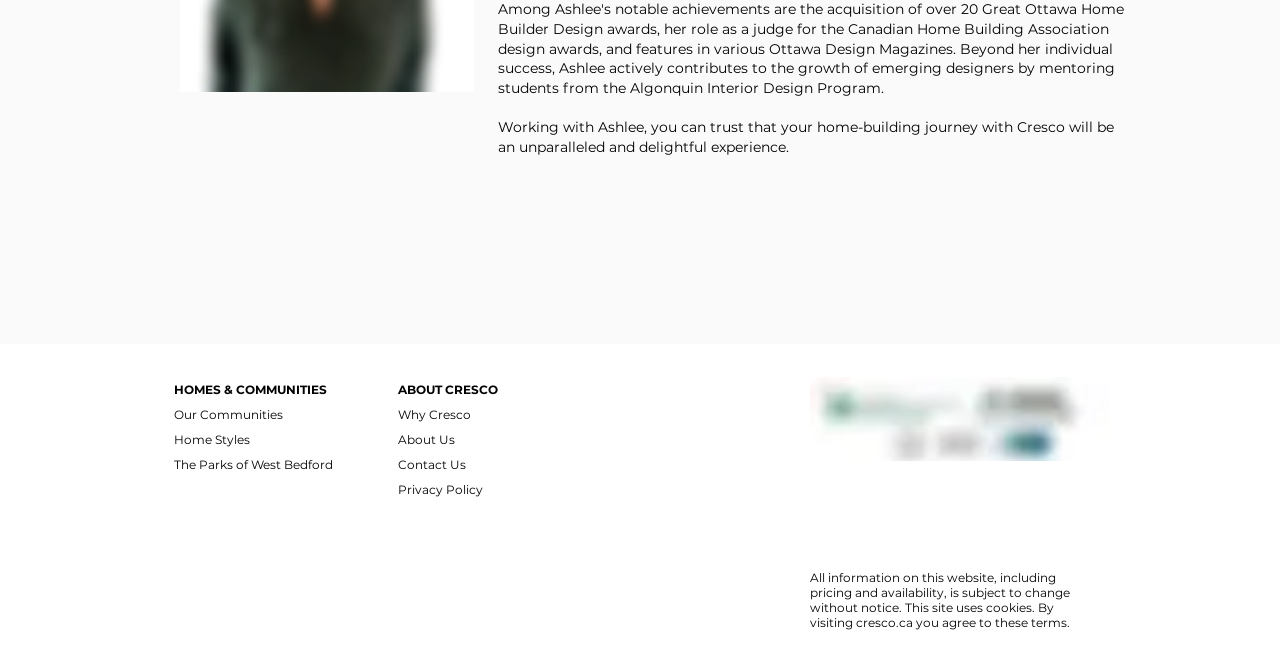What type of content is available under 'HOMES & COMMUNITIES'?
Please respond to the question with a detailed and informative answer.

I inferred this by looking at the links under the 'HOMES & COMMUNITIES' section, which include 'Our Communities', 'Home Styles', and 'The Parks of West Bedford'. These links suggest that this section is related to different types of communities and home styles offered by the company.